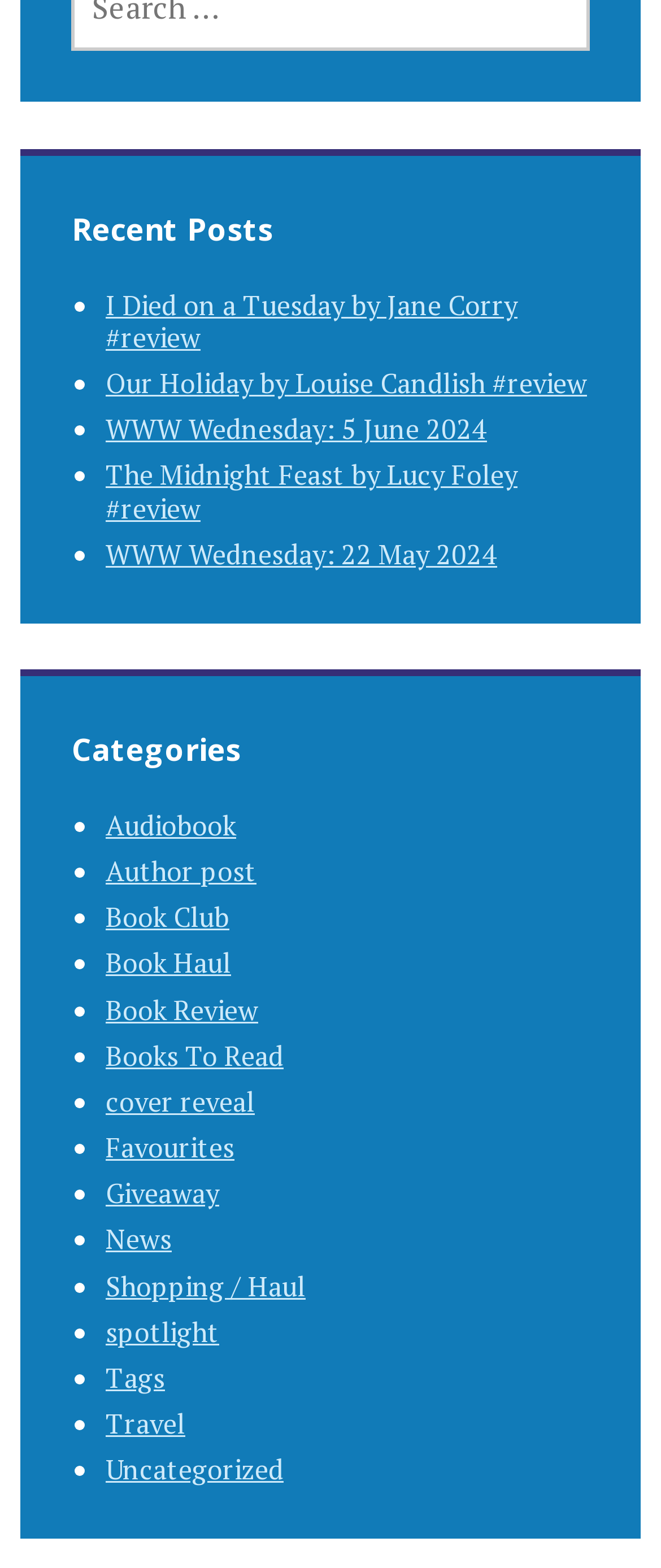Identify the bounding box coordinates of the element that should be clicked to fulfill this task: "Explore 'Audiobook' category". The coordinates should be provided as four float numbers between 0 and 1, i.e., [left, top, right, bottom].

[0.16, 0.514, 0.357, 0.538]